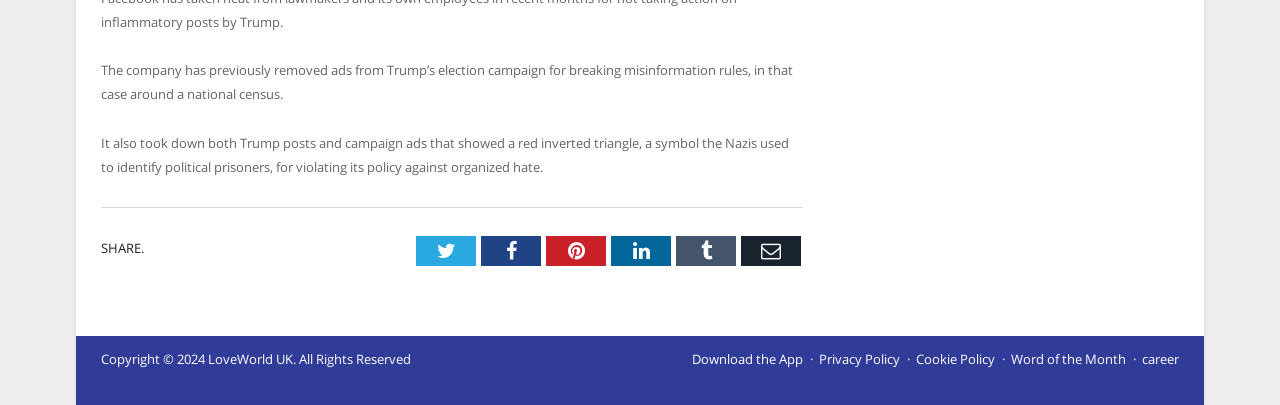Locate the bounding box coordinates of the area you need to click to fulfill this instruction: 'Check Word of the Month'. The coordinates must be in the form of four float numbers ranging from 0 to 1: [left, top, right, bottom].

[0.79, 0.864, 0.88, 0.909]